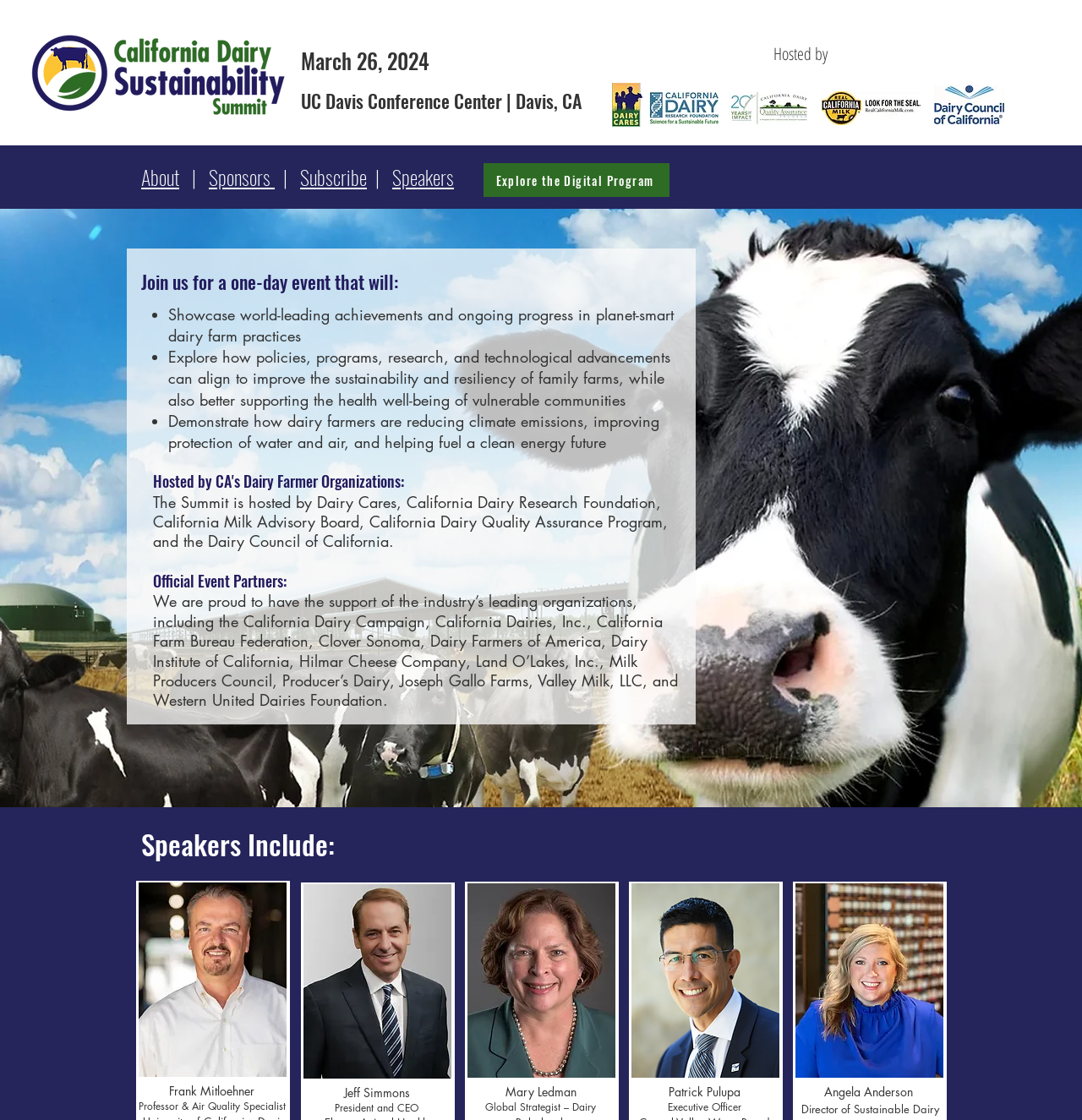Please specify the bounding box coordinates of the clickable region necessary for completing the following instruction: "Learn about the Summit". The coordinates must consist of four float numbers between 0 and 1, i.e., [left, top, right, bottom].

[0.278, 0.041, 0.638, 0.067]